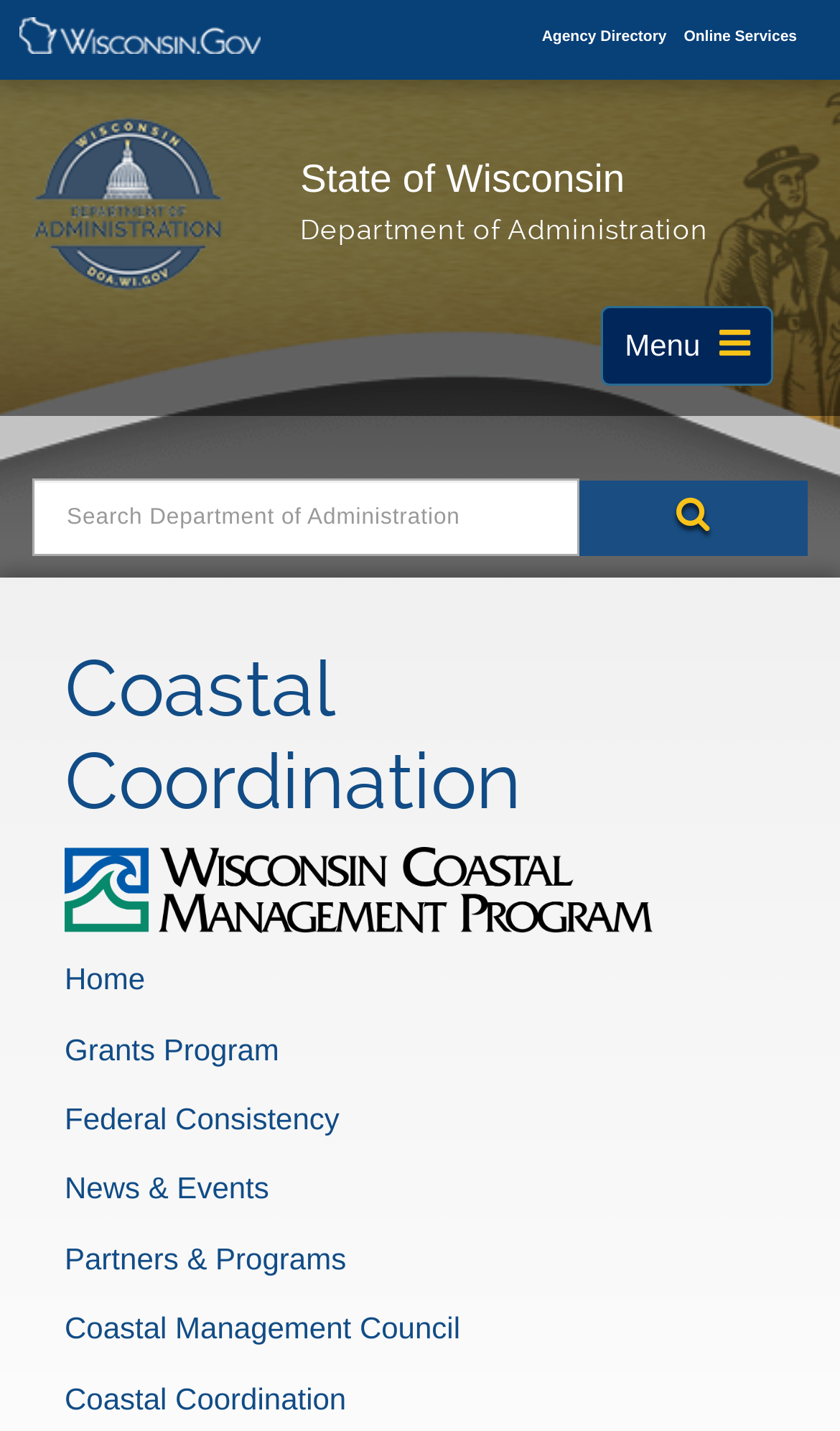Specify the bounding box coordinates of the area that needs to be clicked to achieve the following instruction: "Visit Wisconsin Department of Administration".

[0.038, 0.129, 0.267, 0.153]